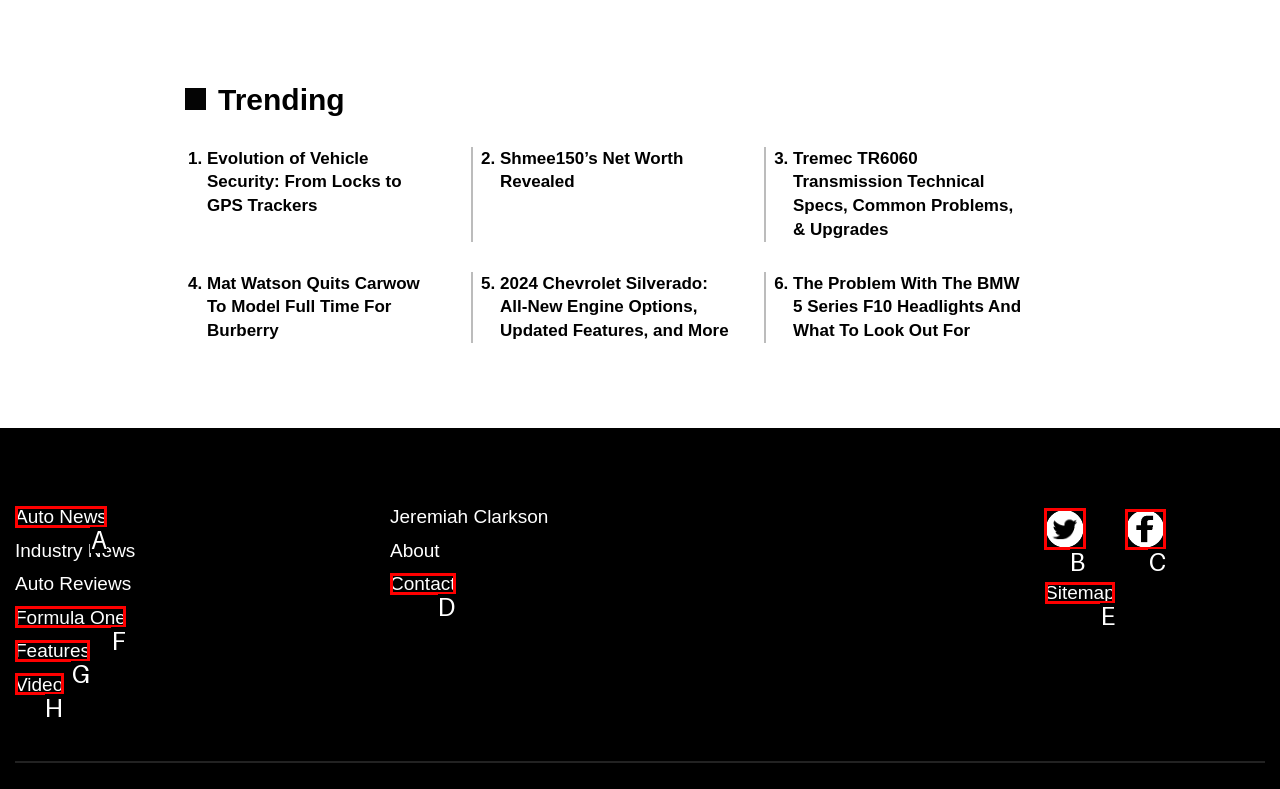Determine which option you need to click to execute the following task: Follow the Twitter account. Provide your answer as a single letter.

B